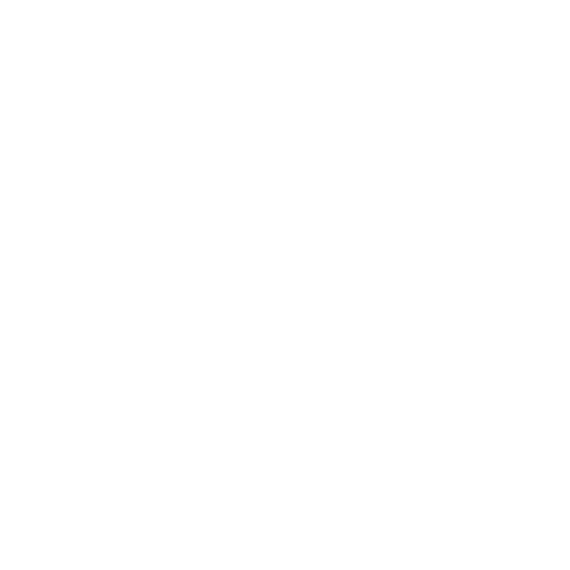What is the goal of the educational institution?
Refer to the image and provide a concise answer in one word or phrase.

To capture attention and imagination